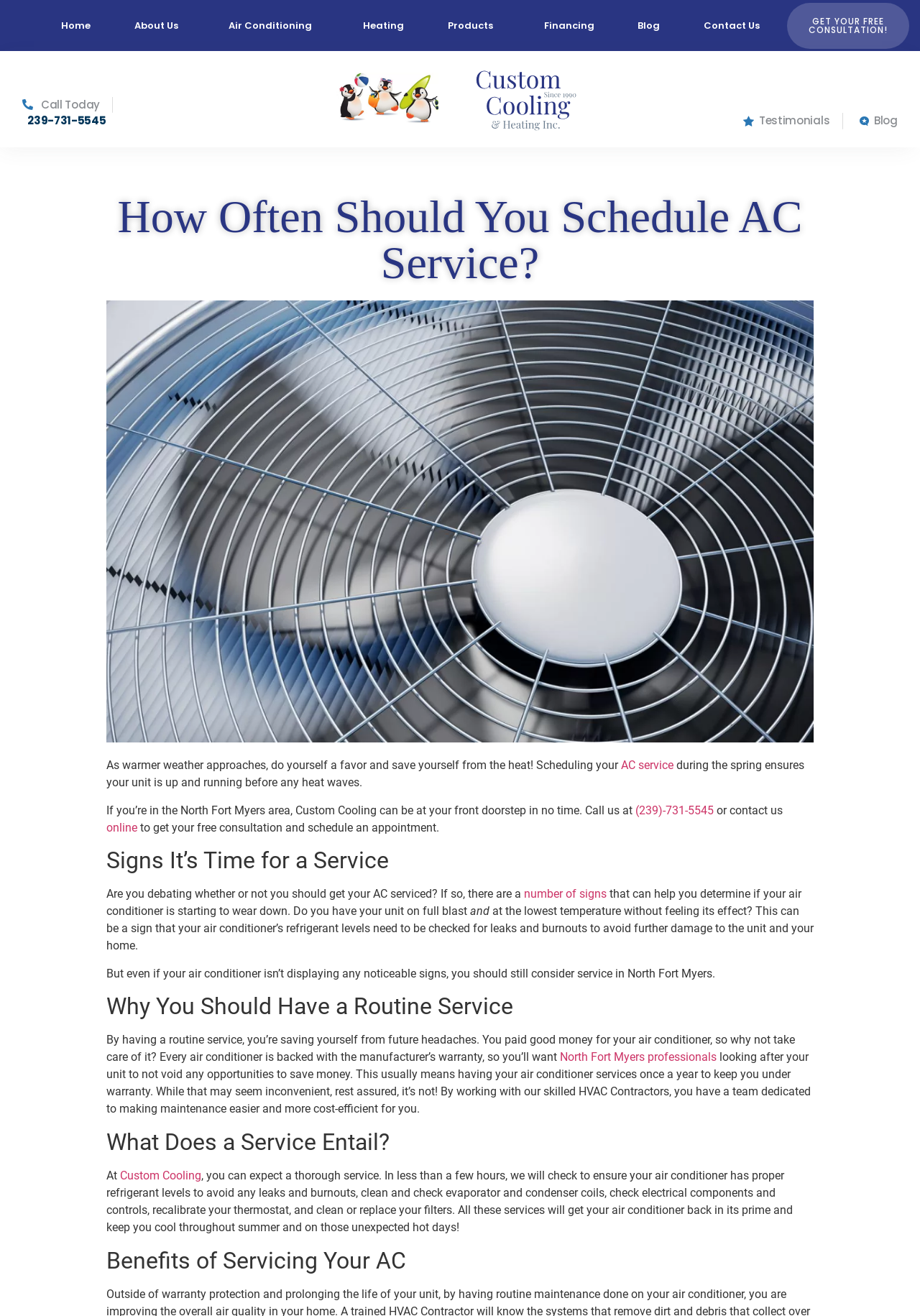Find the bounding box coordinates for the area you need to click to carry out the instruction: "Click on the 'Home' link". The coordinates should be four float numbers between 0 and 1, indicated as [left, top, right, bottom].

[0.042, 0.009, 0.122, 0.03]